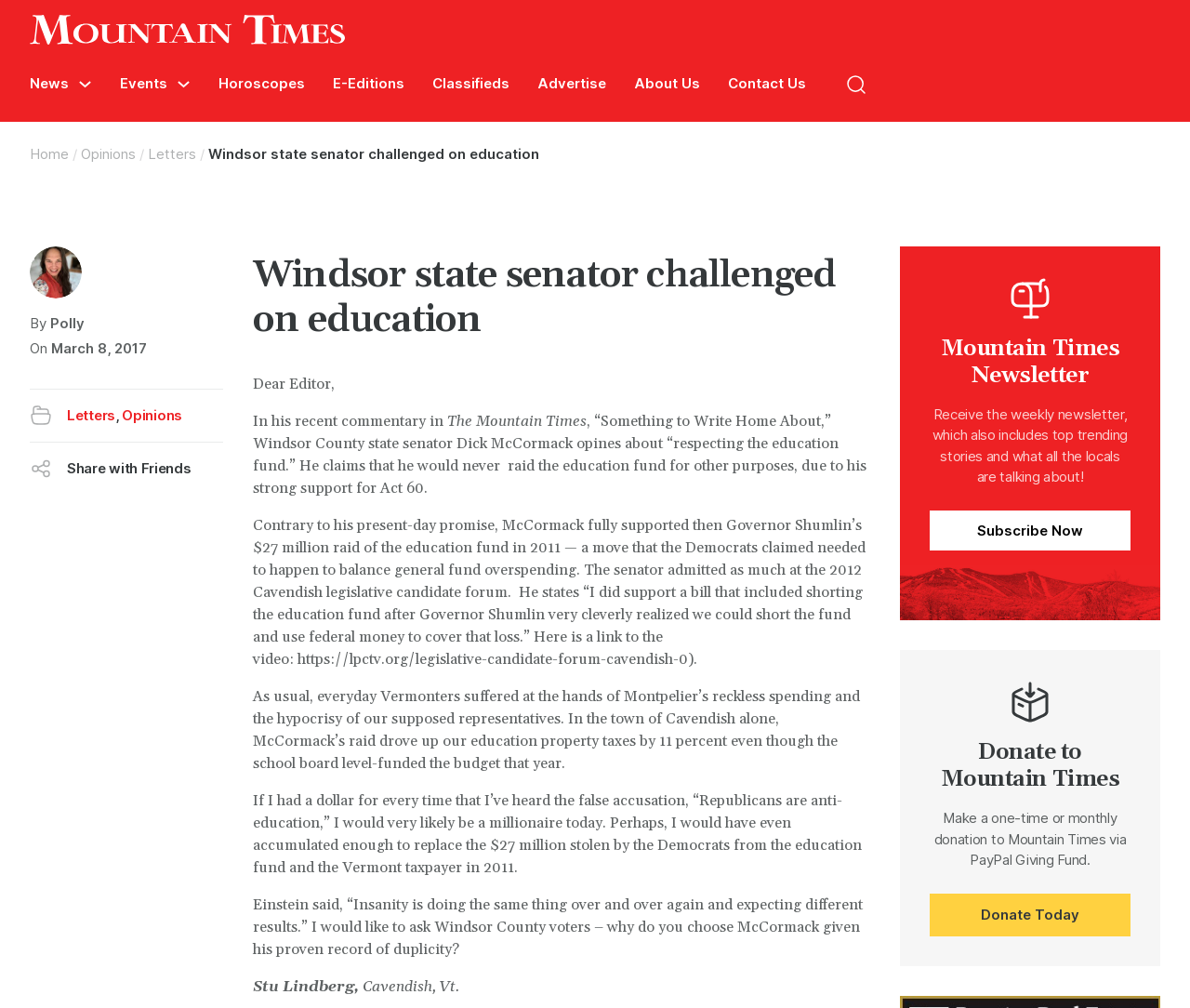What is the topic of the article?
Look at the webpage screenshot and answer the question with a detailed explanation.

The topic of the article can be inferred from the text content, which discusses the education fund and the actions of a Windsor state senator, Dick McCormack, related to it.